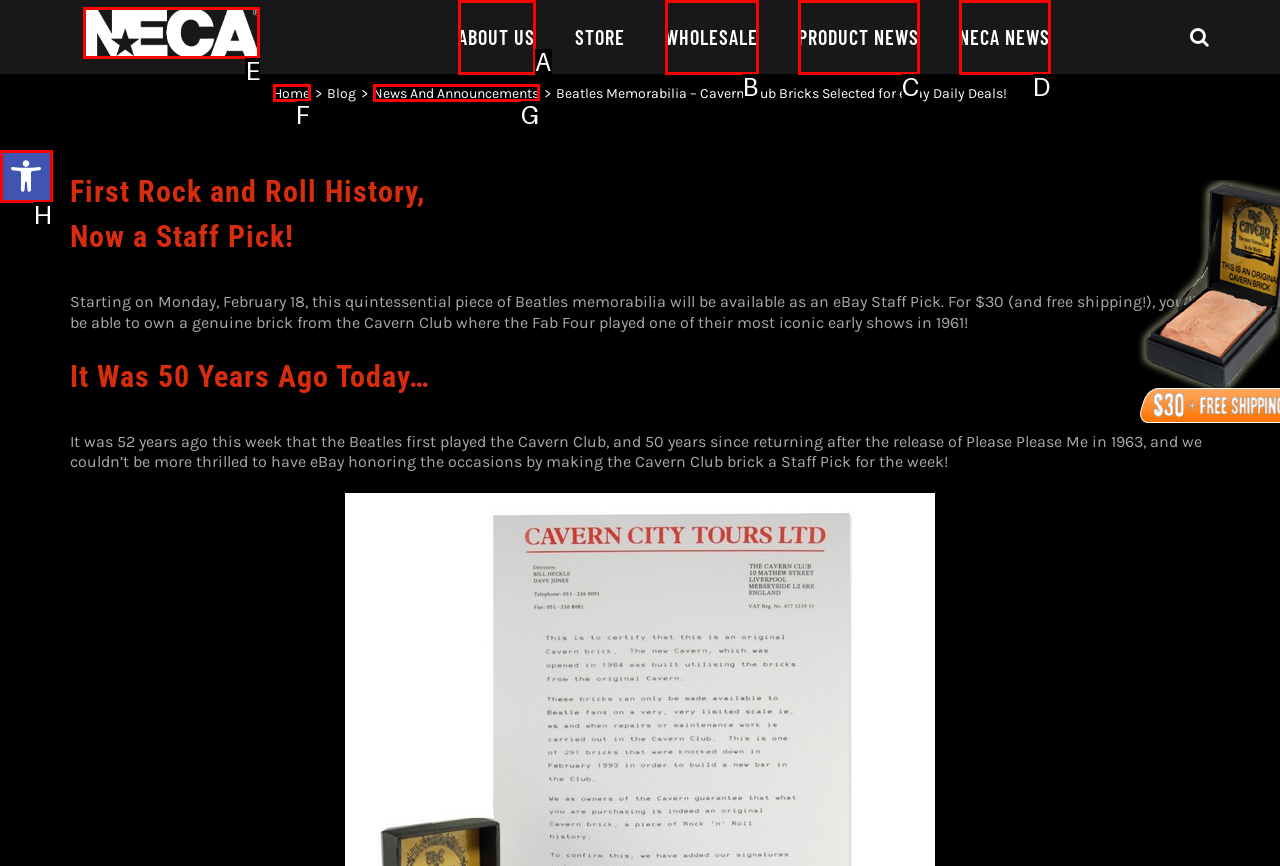From the given choices, which option should you click to complete this task: Read the article about what will happen on your first theatre visit after the lockdown? Answer with the letter of the correct option.

None